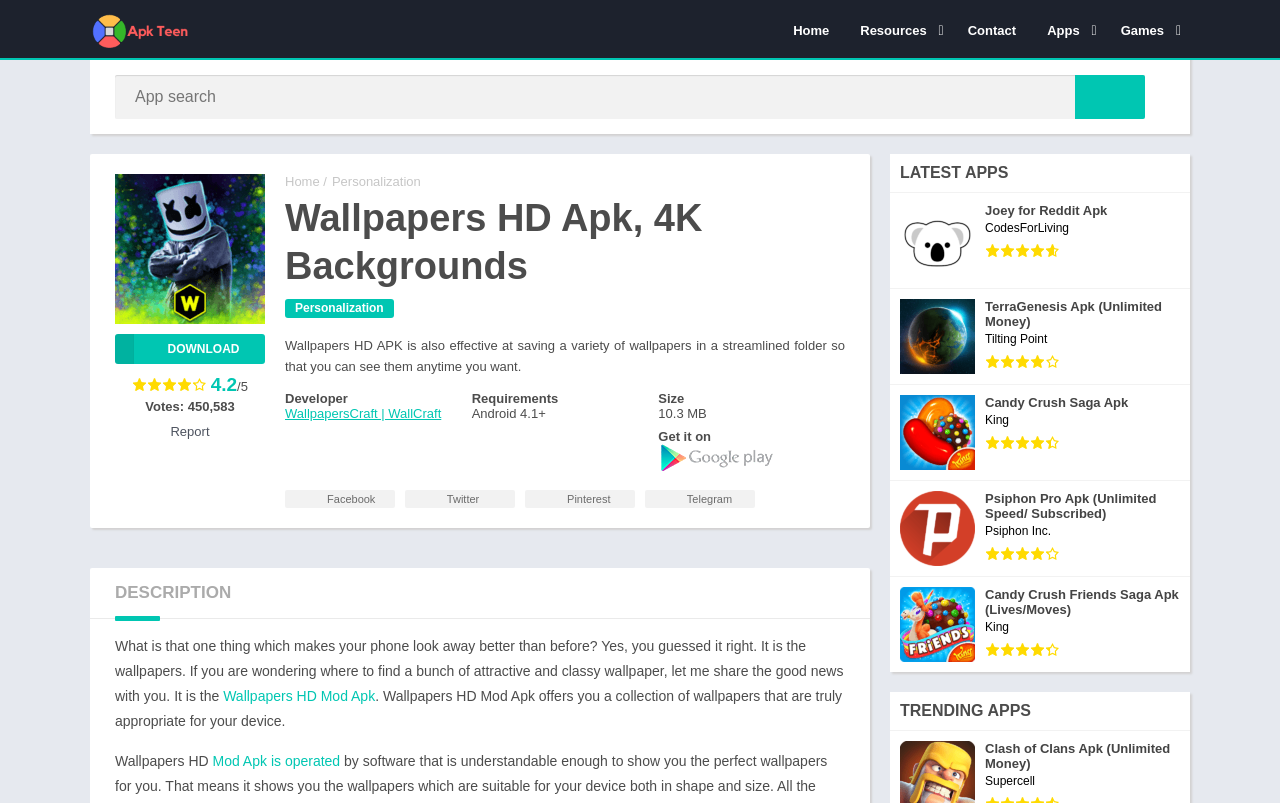What type of content does the app provide?
Please analyze the image and answer the question with as much detail as possible.

I inferred this answer by looking at the app's description and the categories listed on the webpage. The app is about providing wallpapers for devices.